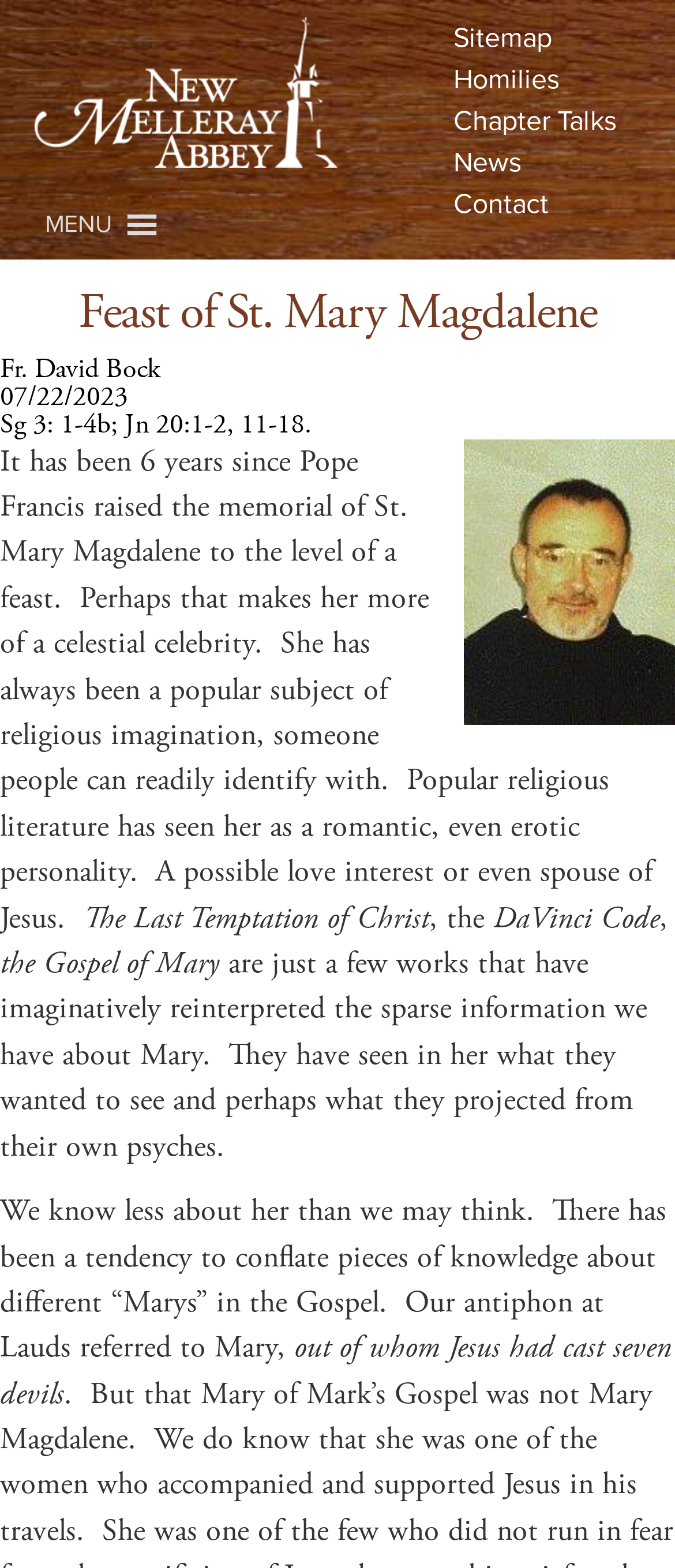Predict the bounding box coordinates of the area that should be clicked to accomplish the following instruction: "Read the Chapter Talks". The bounding box coordinates should consist of four float numbers between 0 and 1, i.e., [left, top, right, bottom].

[0.672, 0.066, 0.913, 0.088]